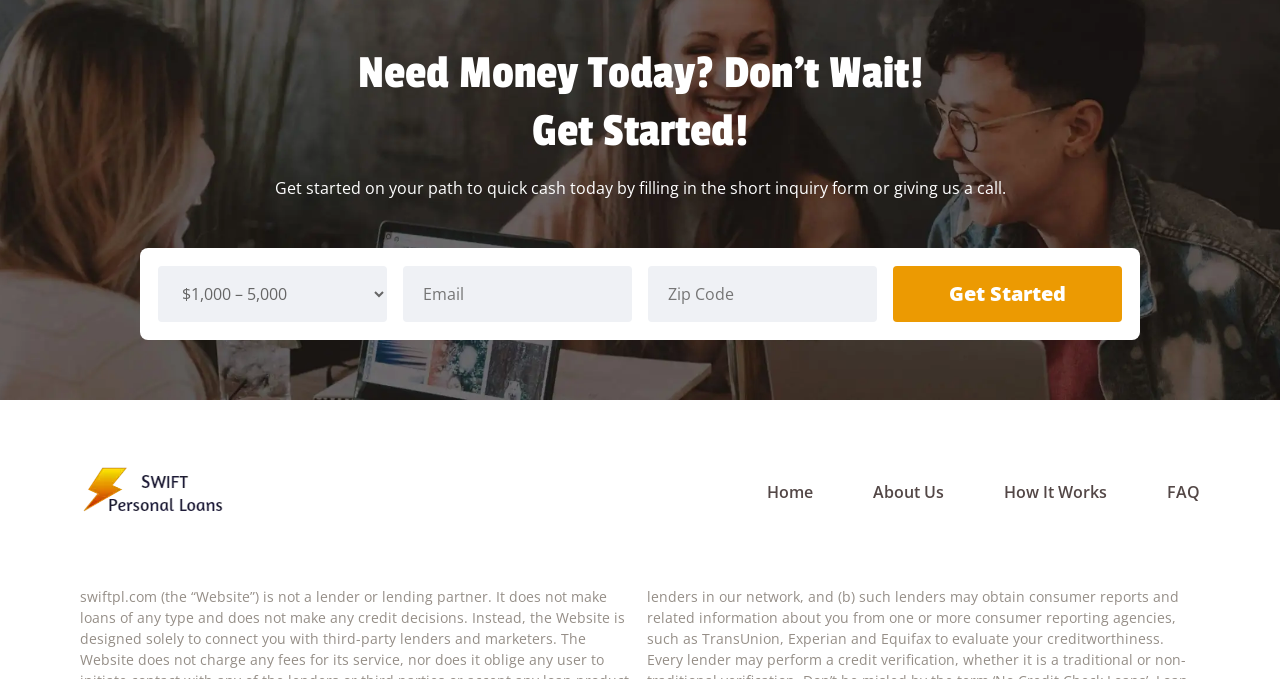What is the position of the navigation section?
Look at the screenshot and respond with one word or a short phrase.

Bottom